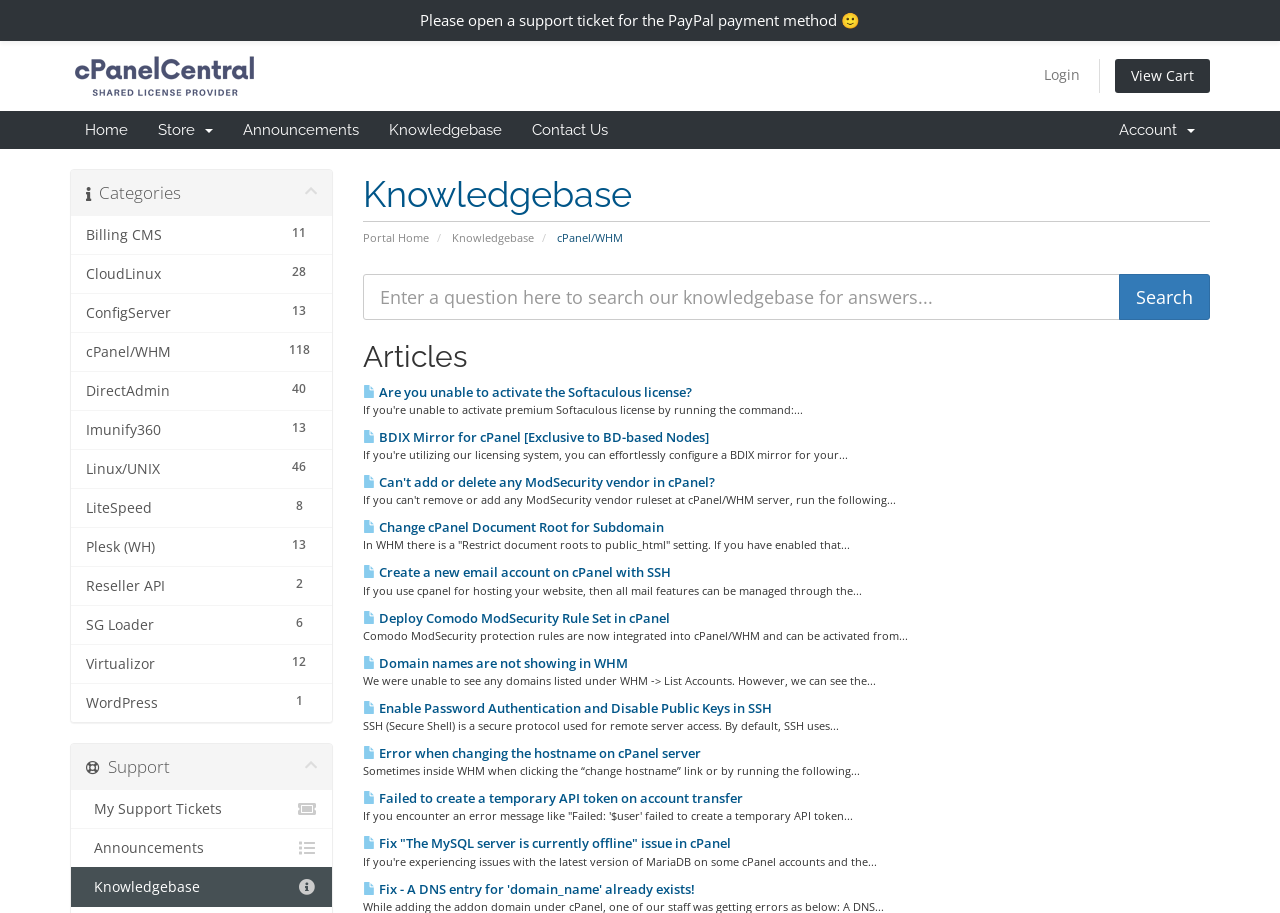Offer an extensive depiction of the webpage and its key elements.

The webpage is a knowledgebase for cPanelCentral, a platform that provides hosting and server management solutions. At the top of the page, there is a notification asking users to open a support ticket for the PayPal payment method. Below this, there are links to login, view the cart, and access the cPanelCentral website.

The main navigation menu is located below the top section, with links to Home, Store, Announcements, Knowledgebase, and Contact Us. There is also a secondary navigation menu with links to Portal Home, Knowledgebase, and categories such as Billing CMS, CloudLinux, and cPanel/WHM.

The main content area is divided into two sections. On the left, there is a list of categories with links to related articles. On the right, there is a search bar with a textbox to enter a question and a search button. Below the search bar, there is a list of articles with titles and brief descriptions. Each article has a link to read more.

The articles are categorized and listed in a table format, with the category name and a brief description. Some of the article titles include "Are you unable to activate the Softaculous license?", "BDIX Mirror for cPanel [Exclusive to BD-based Nodes]", and "Can't add or delete any ModSecurity vendor in cPanel?".

At the bottom of the page, there is a section with links to support resources, including My Support Tickets, Announcements, and Knowledgebase.